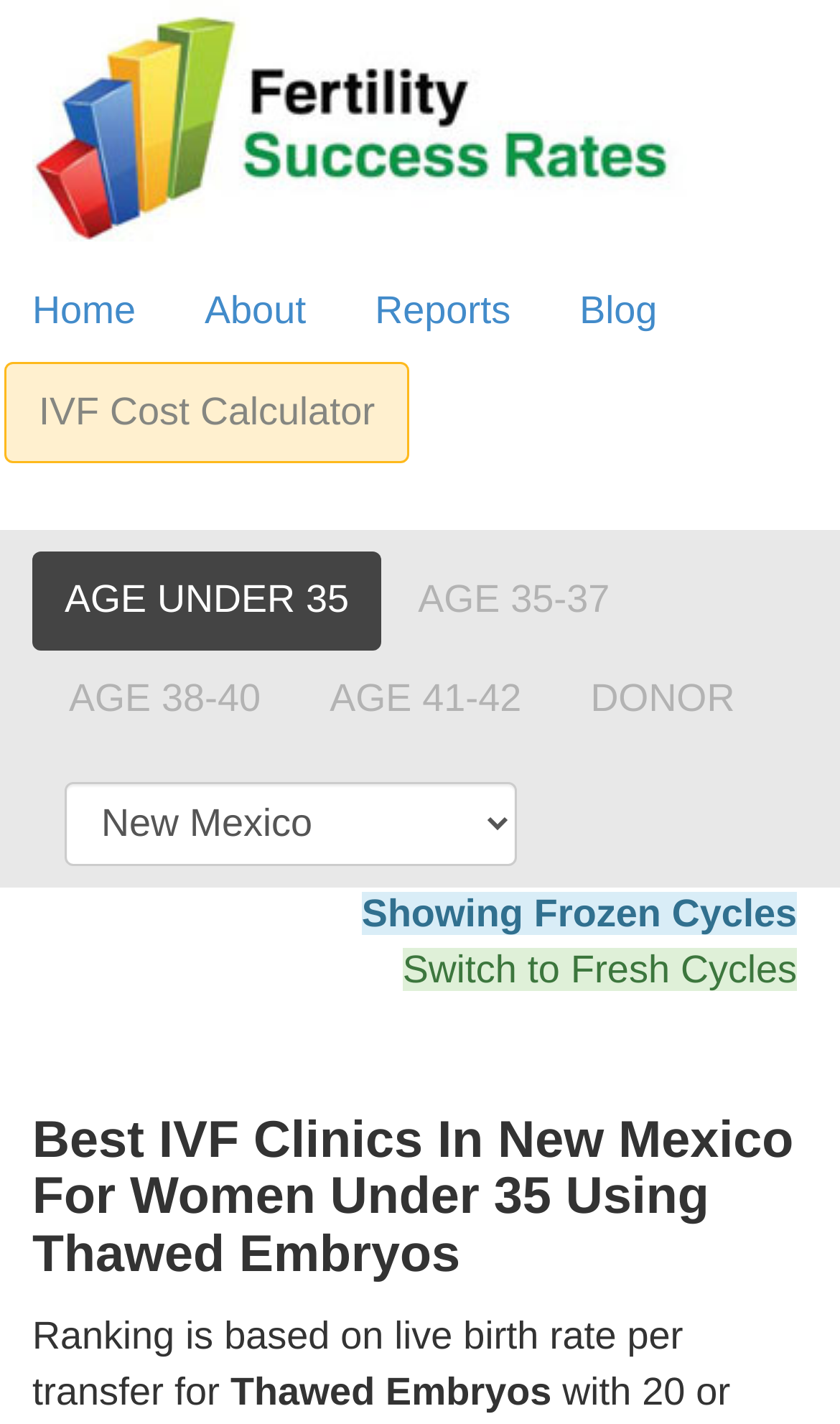Based on the element description: "Age 41-42", identify the UI element and provide its bounding box coordinates. Use four float numbers between 0 and 1, [left, top, right, bottom].

[0.354, 0.457, 0.659, 0.526]